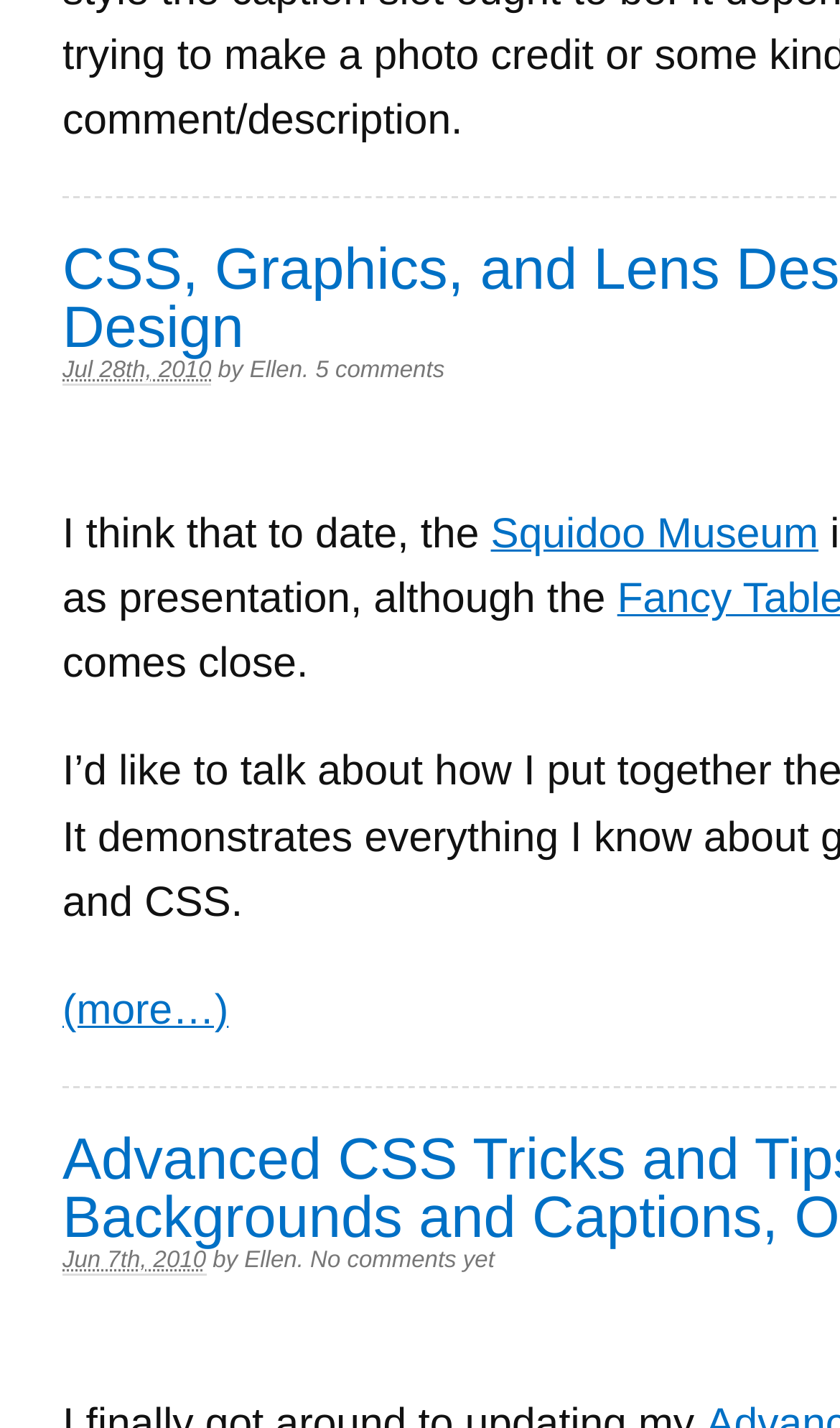Give a one-word or short phrase answer to this question: 
What is the name of the museum mentioned in the first article?

Squidoo Museum